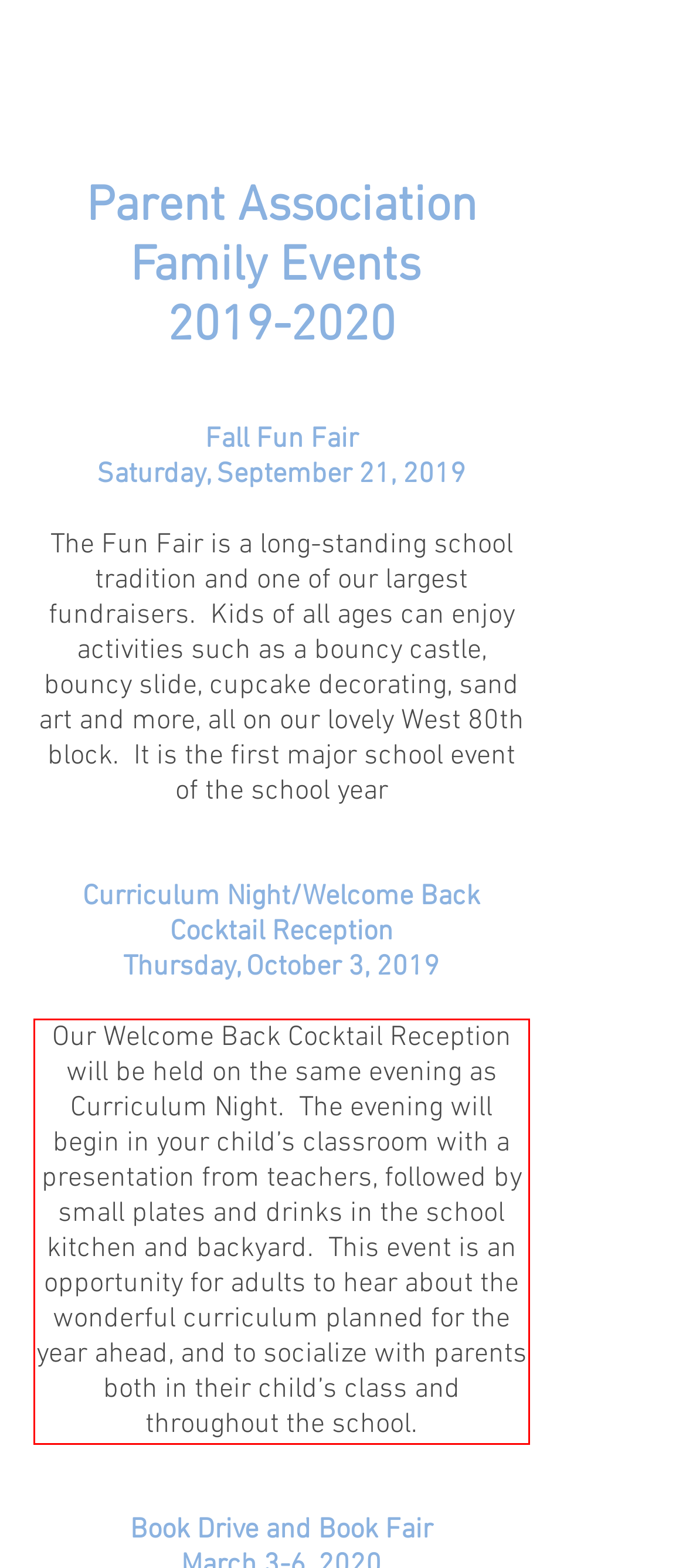Observe the screenshot of the webpage, locate the red bounding box, and extract the text content within it.

Our Welcome Back Cocktail Reception will be held on the same evening as Curriculum Night. The evening will begin in your child’s classroom with a presentation from teachers, followed by small plates and drinks in the school kitchen and backyard. This event is an opportunity for adults to hear about the wonderful curriculum planned for the year ahead, and to socialize with parents both in their child’s class and throughout the school.